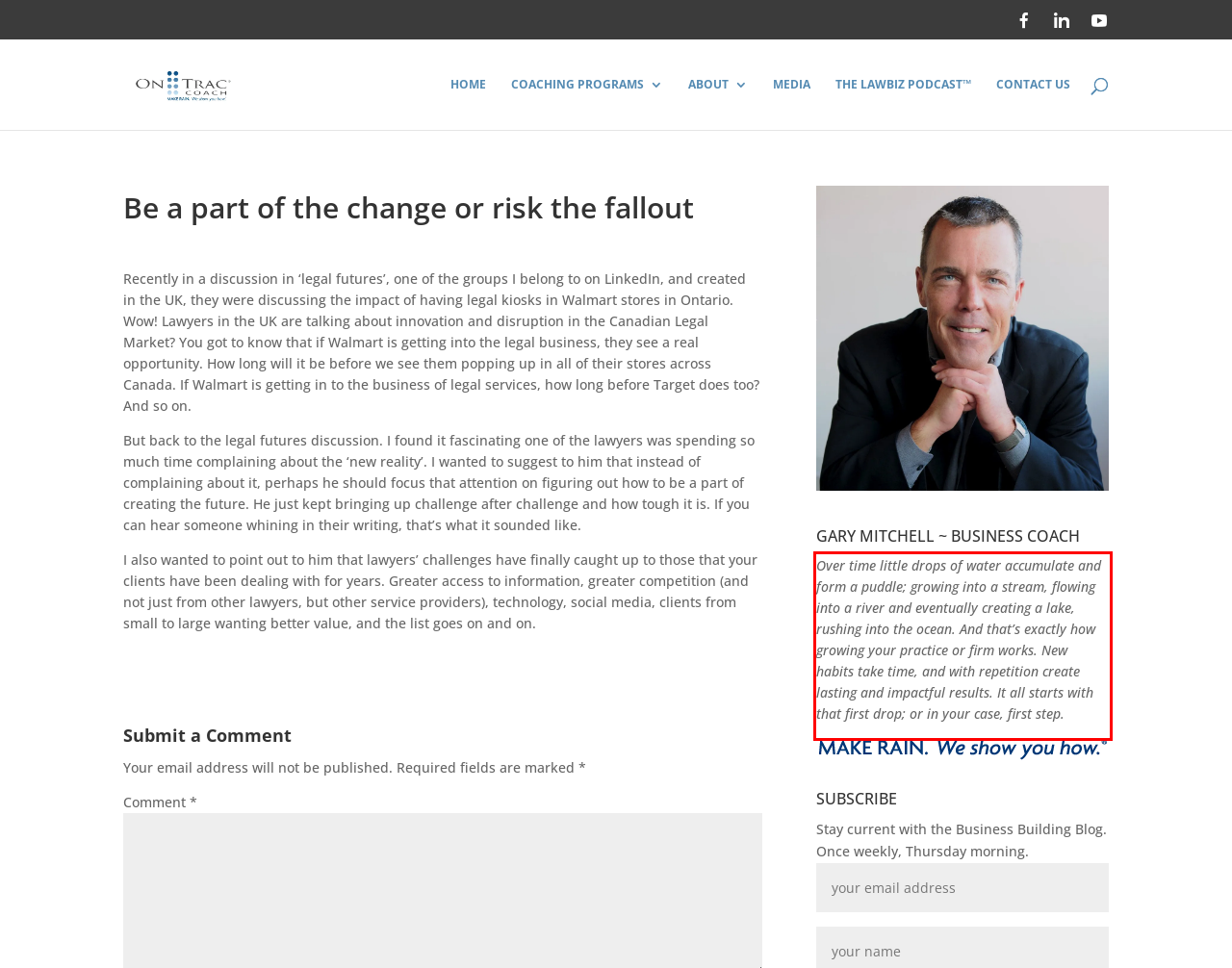By examining the provided screenshot of a webpage, recognize the text within the red bounding box and generate its text content.

Over time little drops of water accumulate and form a puddle; growing into a stream, flowing into a river and eventually creating a lake, rushing into the ocean. And that’s exactly how growing your practice or firm works. New habits take time, and with repetition create lasting and impactful results. It all starts with that first drop; or in your case, first step.